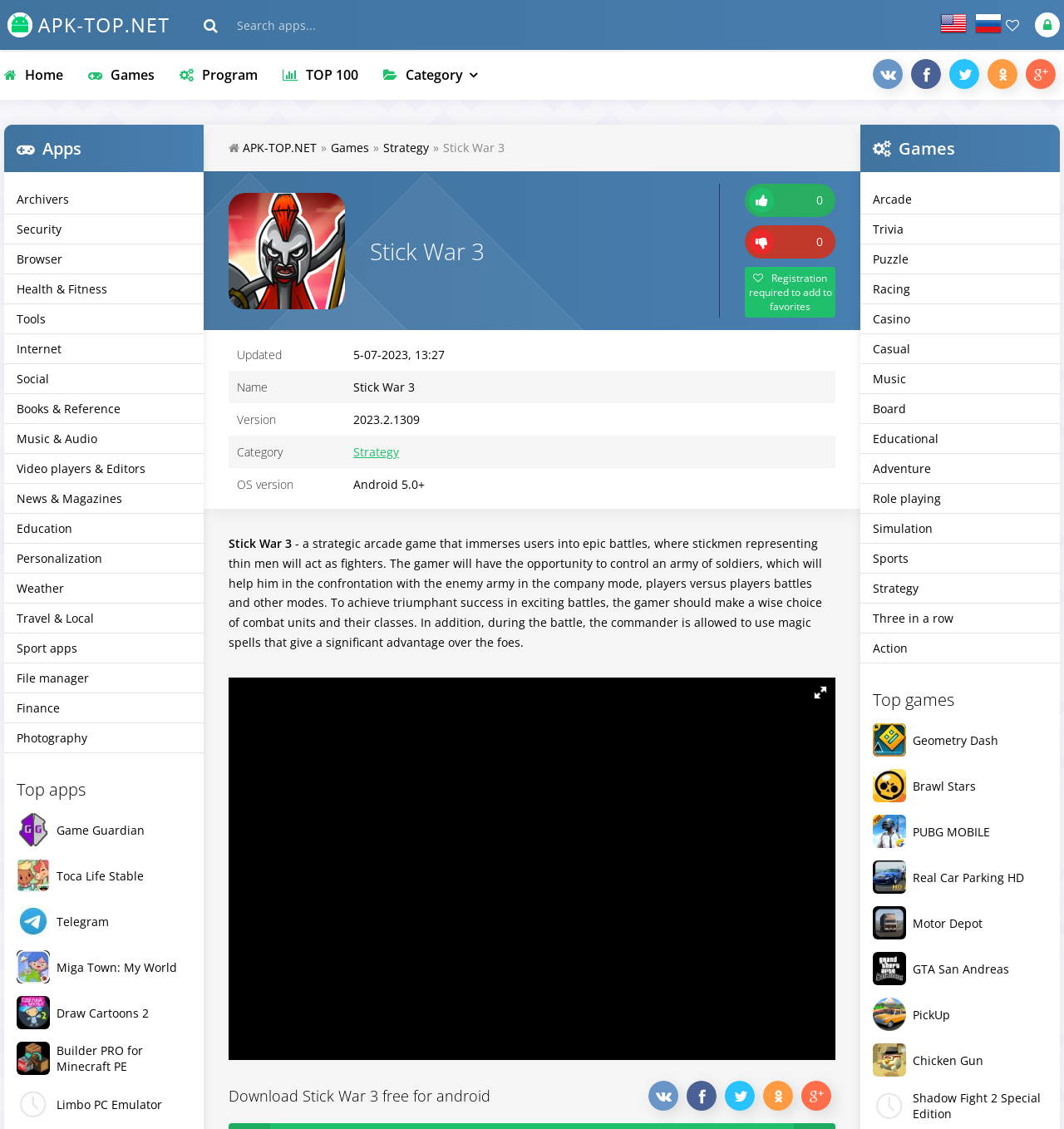Locate the bounding box coordinates of the segment that needs to be clicked to meet this instruction: "Search for apps".

[0.191, 0.007, 0.488, 0.037]